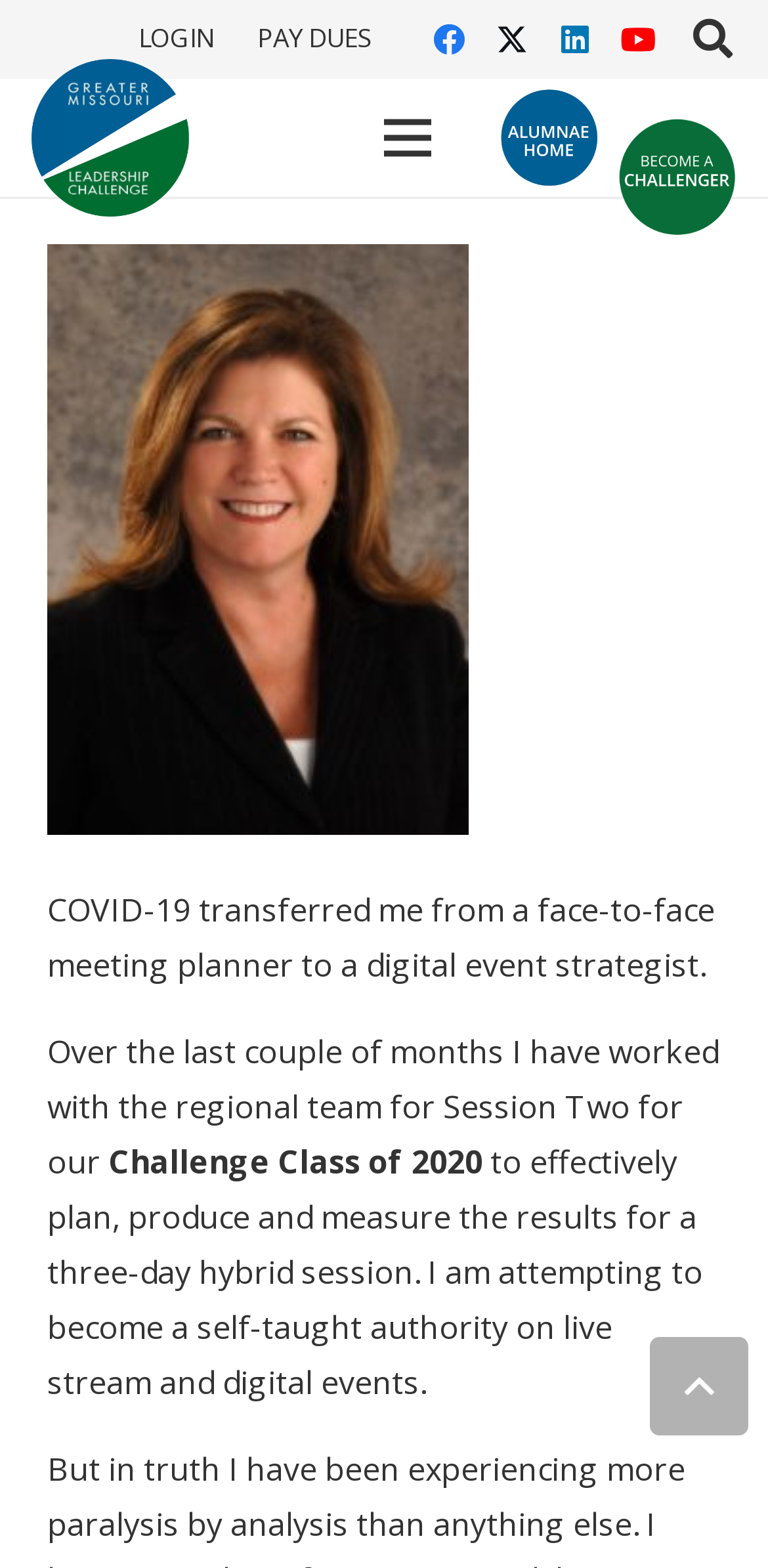Answer the question in one word or a short phrase:
How many social media links are there?

4